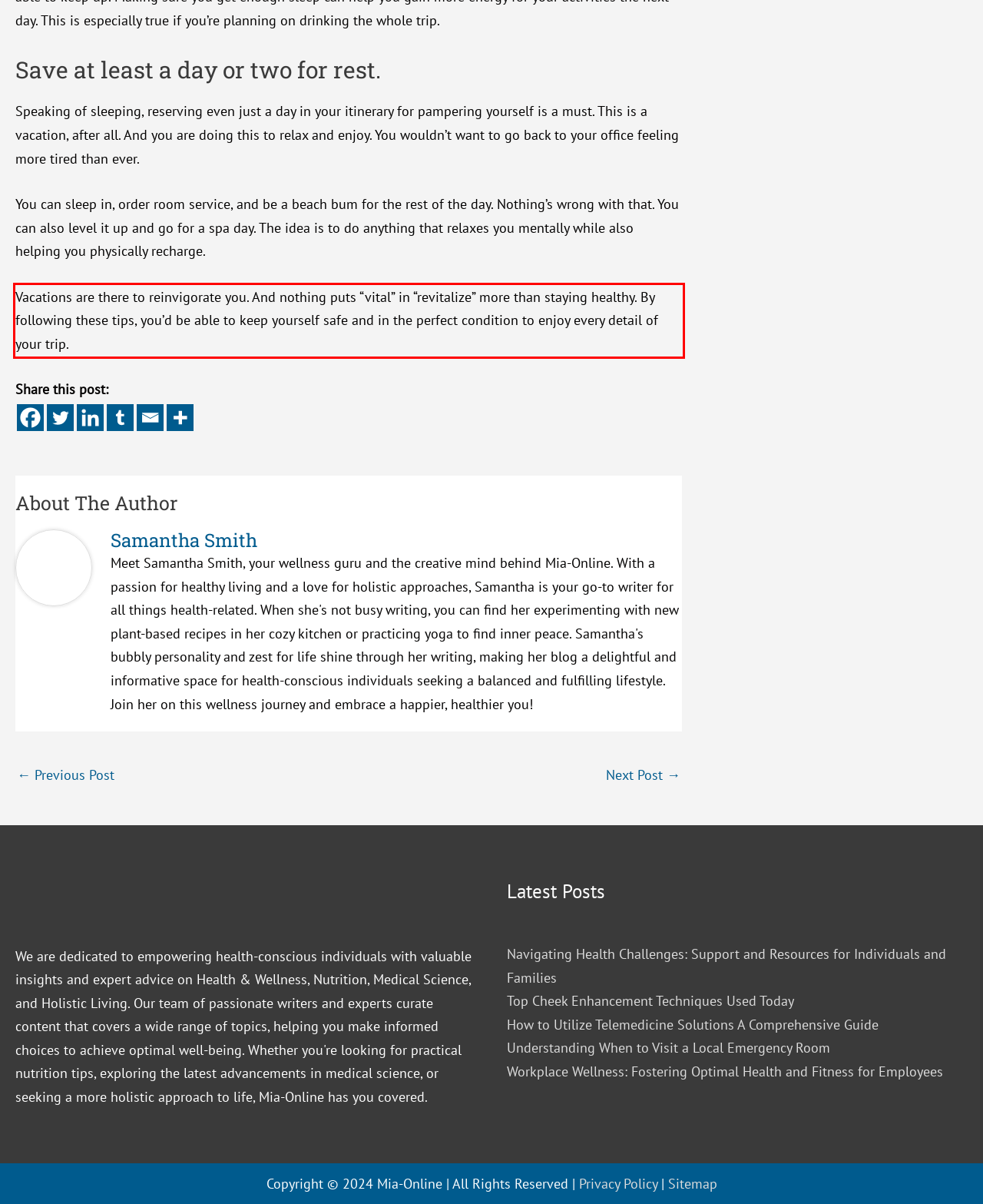Examine the webpage screenshot and use OCR to recognize and output the text within the red bounding box.

Vacations are there to reinvigorate you. And nothing puts “vital” in “revitalize” more than staying healthy. By following these tips, you’d be able to keep yourself safe and in the perfect condition to enjoy every detail of your trip.